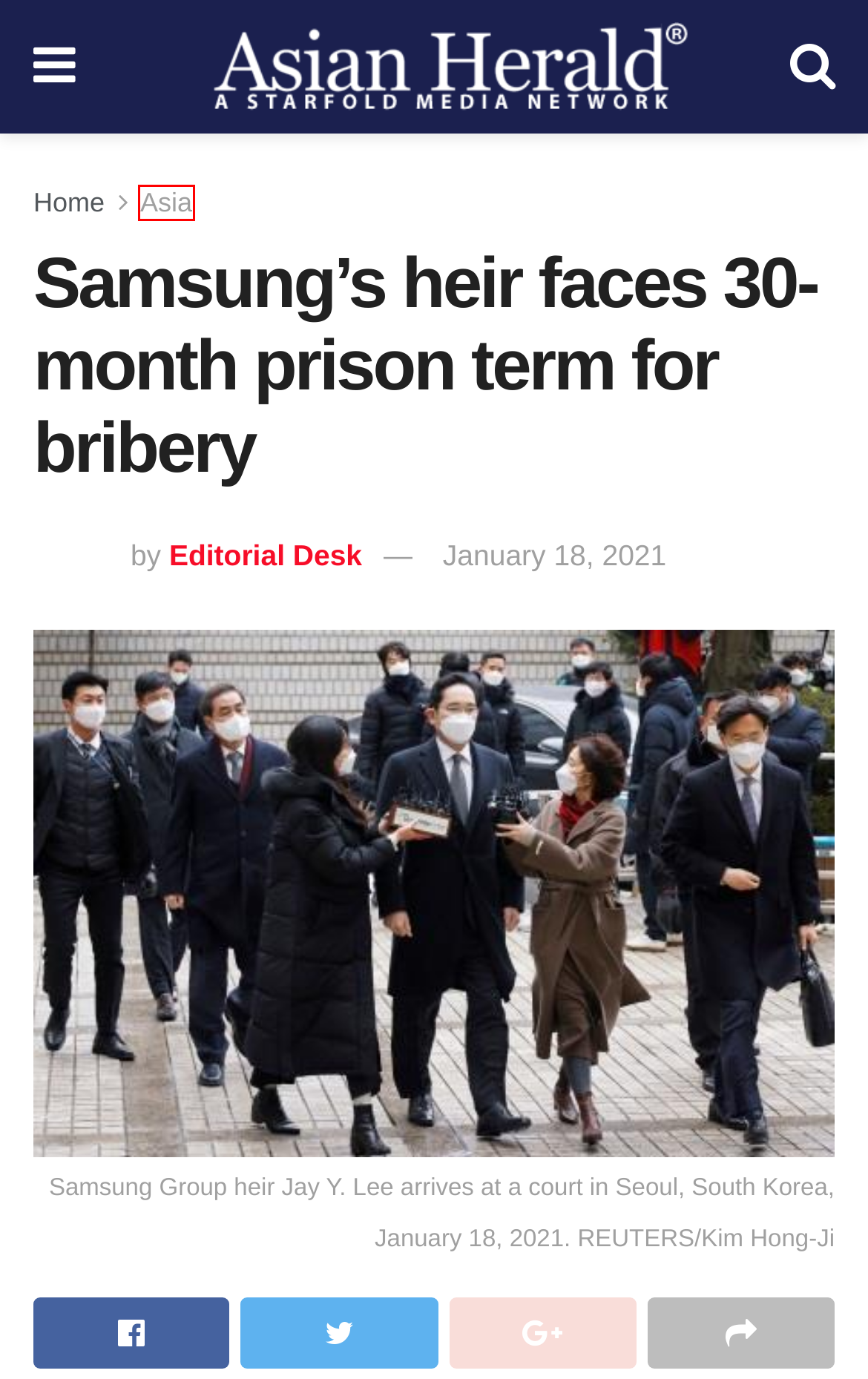Examine the screenshot of a webpage with a red rectangle bounding box. Select the most accurate webpage description that matches the new webpage after clicking the element within the bounding box. Here are the candidates:
A. Indonesia quake - Death toll at 81, rescue efforts continue - Asian Herald
B. Asia News Today | Asian Herald
C. Jay Y Lee Archives - Asian Herald
D. Will press ahead with Olympics despite virus surge: Japan PM - Asian Herald
E. Editorial Desk, Author at Asian Herald
F. Social Trends Archives - Asian Herald
G. trending Archives - Asian Herald
H. Asia Archives - Asian Herald

H